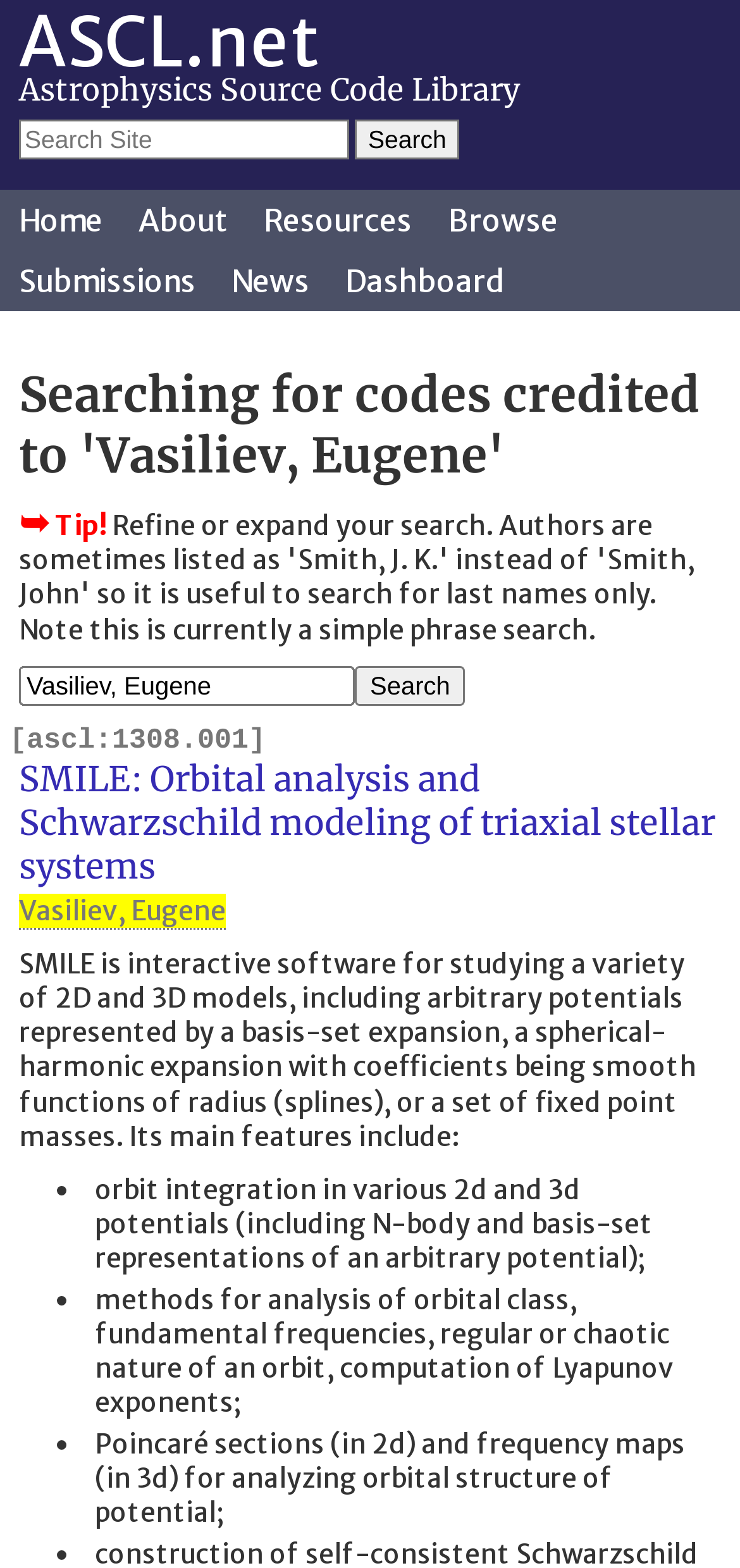What is the name of the code credited to Vasiliev, Eugene?
Based on the image, answer the question in a detailed manner.

The answer can be found by looking at the search result section of the webpage, where it says 'SMILE: Orbital analysis and Schwarzschild modeling of triaxial stellar systems'.